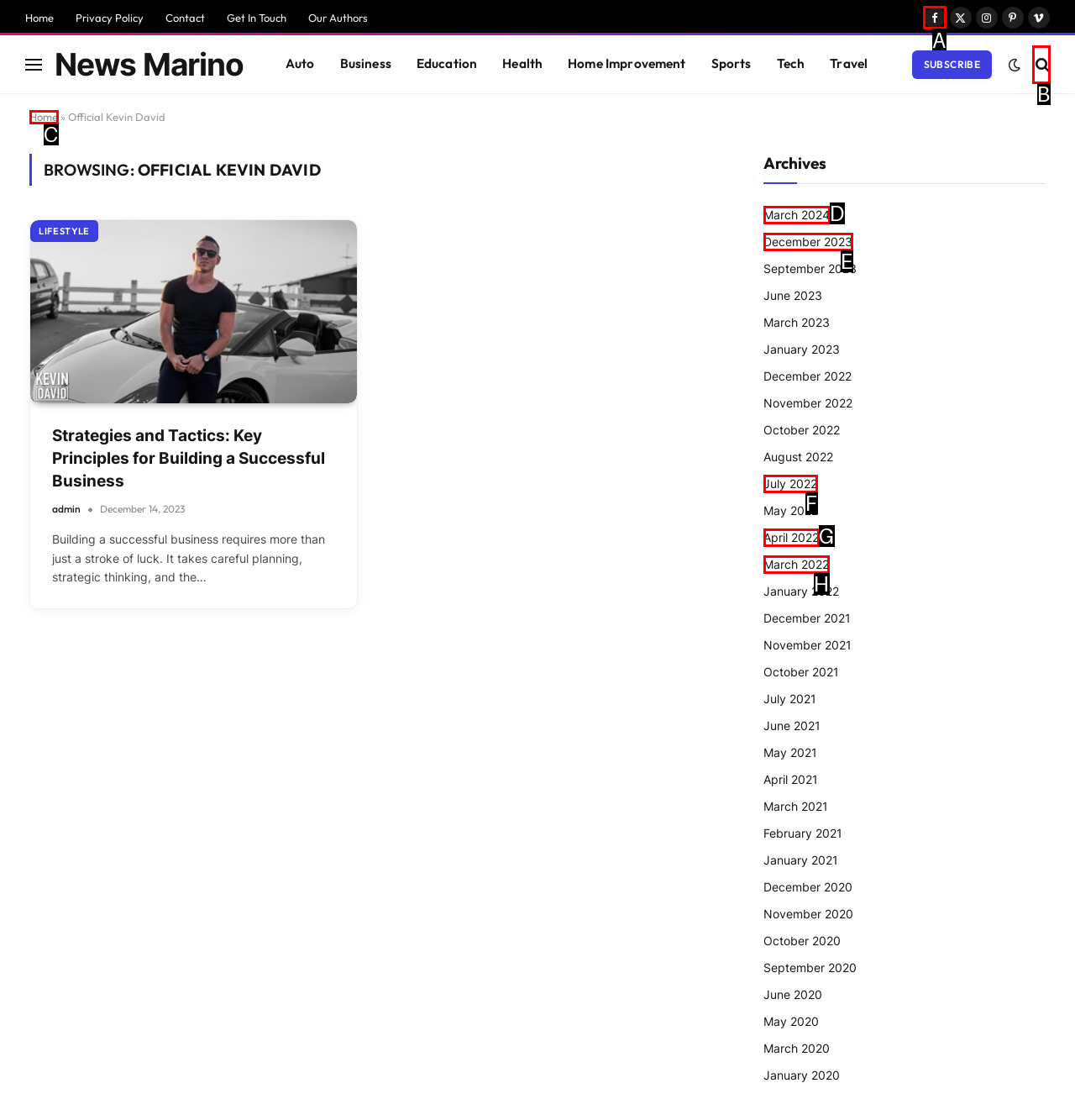Identify the HTML element that should be clicked to accomplish the task: Visit the Facebook page
Provide the option's letter from the given choices.

A